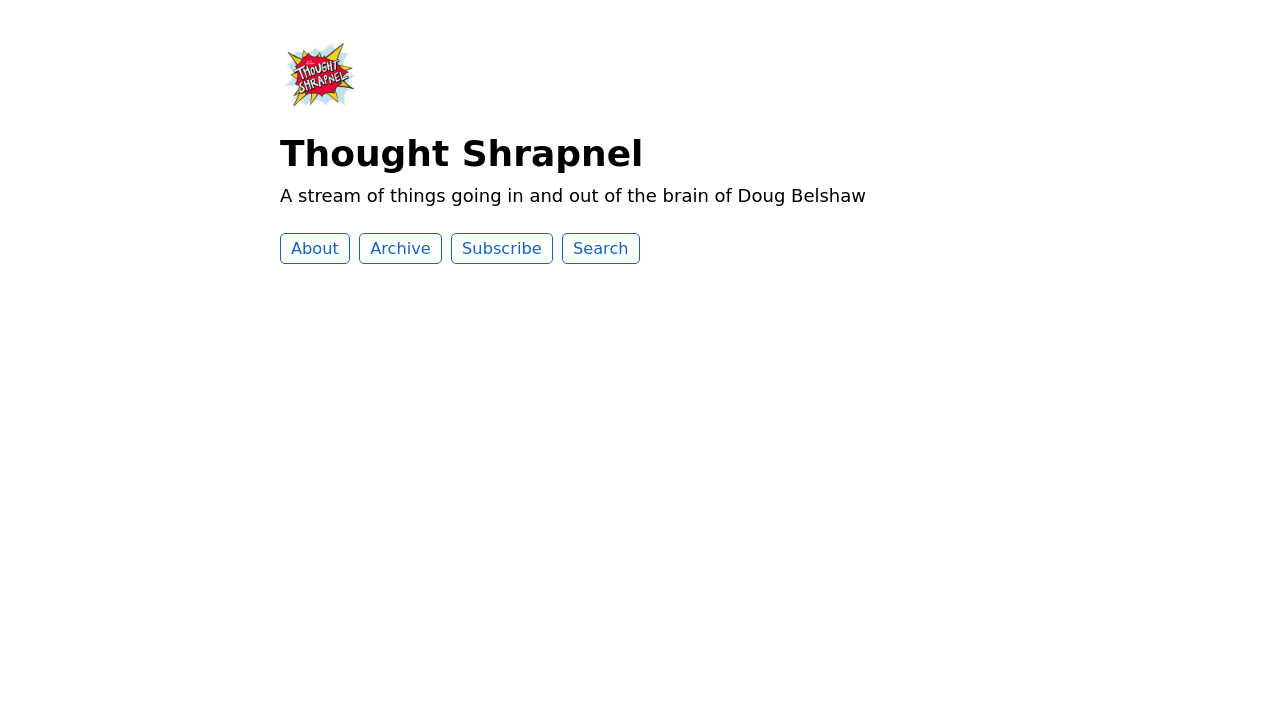Please answer the following question using a single word or phrase: What is the name of the profile?

Thought Shrapnel